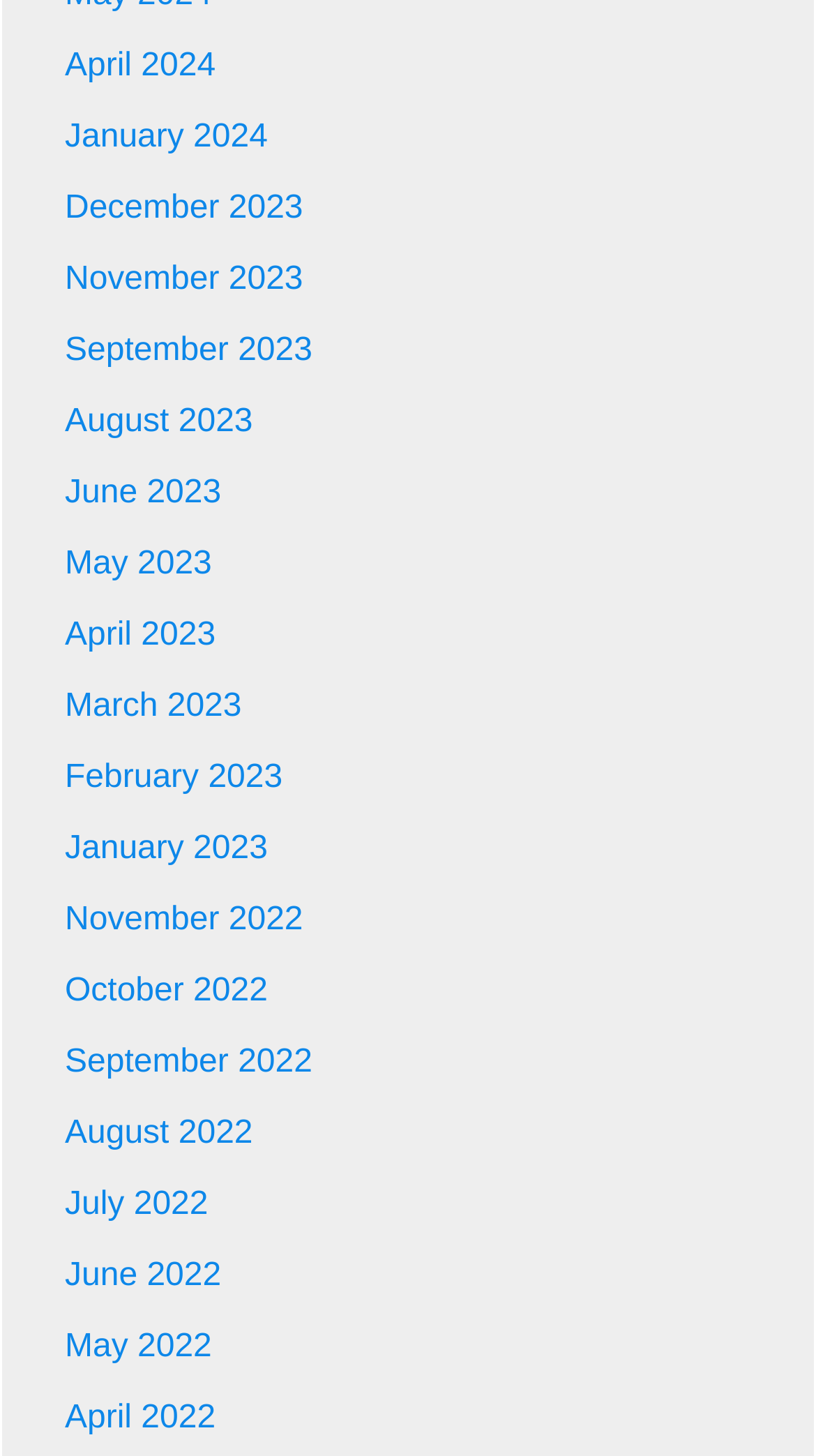Show the bounding box coordinates of the region that should be clicked to follow the instruction: "Call the restaurant."

None